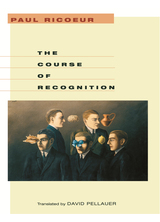Break down the image and provide a full description, noting any significant aspects.

The image features the front cover of "The Course of Recognition" by Paul Ricoeur, published by Harvard University Press in 2005. The cover art depicts a group of men engaging with various objects, symbolizing the complex themes of recognition that Ricoeur explores in his philosophical work. The title is prominently displayed at the center, with the author’s name at the top. This book delves into the concept of mutual recognition across various philosophical contexts, examining its implications for identity, responsibility, and knowledge. Translated by David Pellauer, it invites readers to reflect on the profound significance of recognition in understanding human relationships and identity.